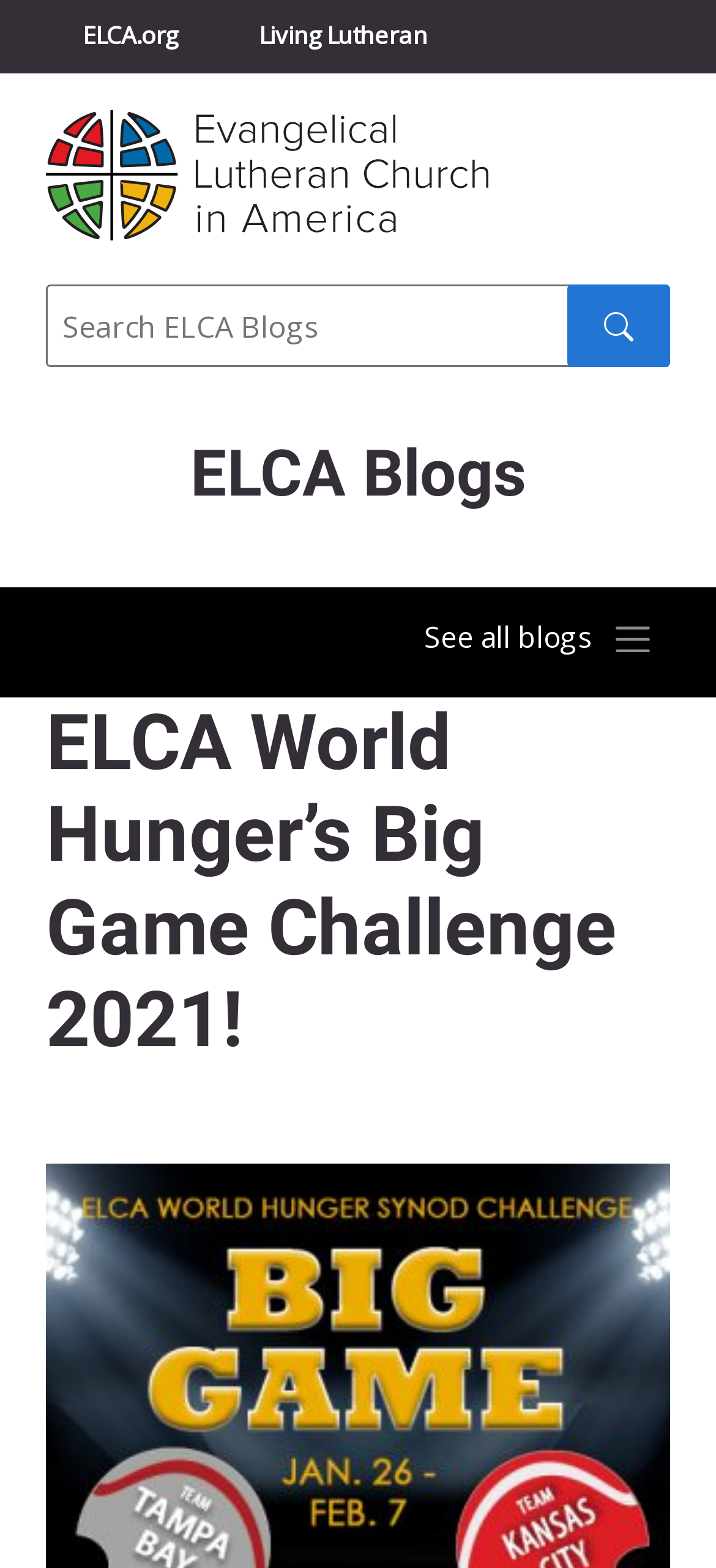Identify the bounding box for the element characterized by the following description: "alt="ELCA"".

[0.064, 0.097, 0.683, 0.123]